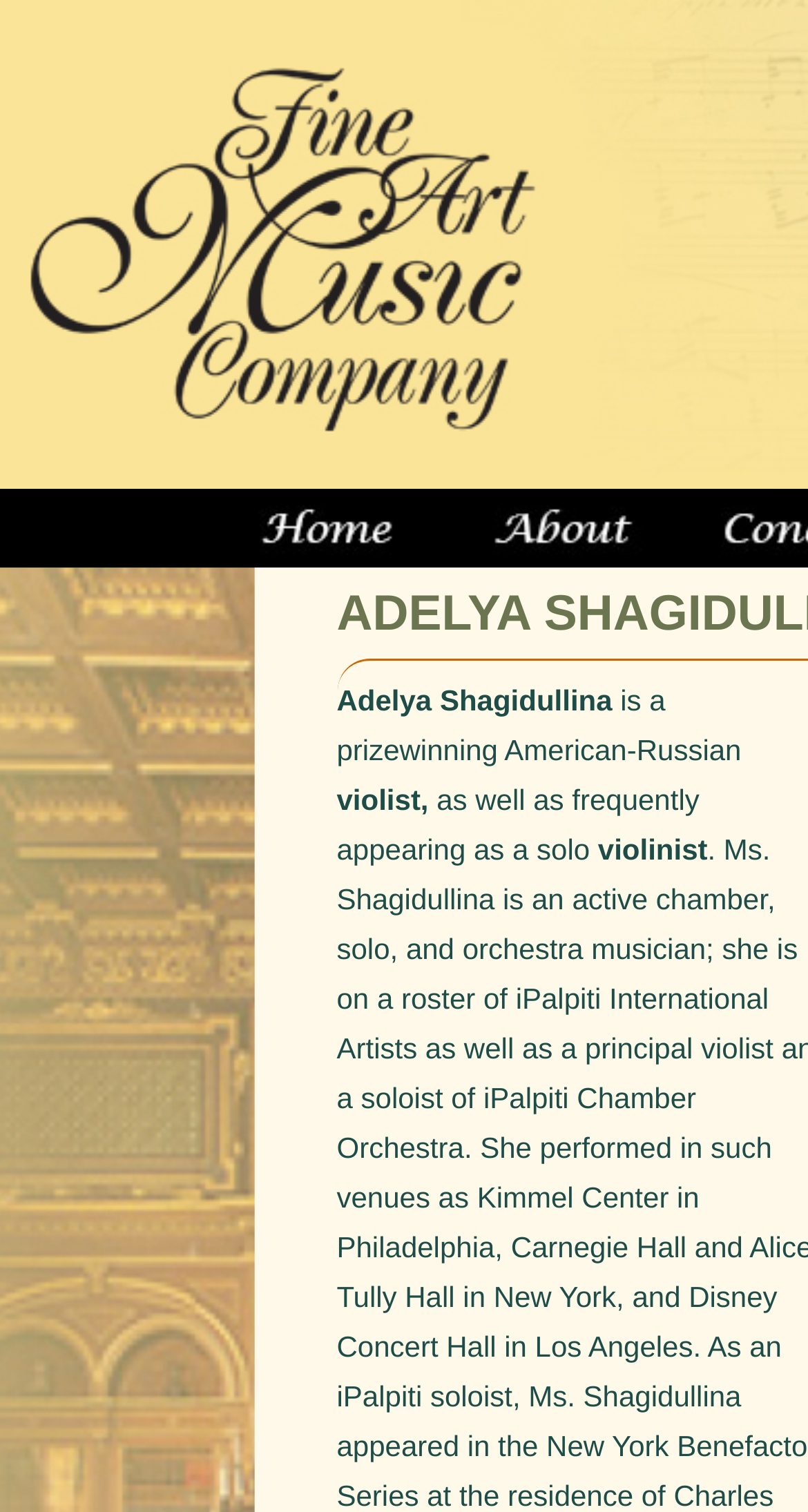Please find and report the primary heading text from the webpage.

ADELYA SHAGIDULLINA, violist and violinist